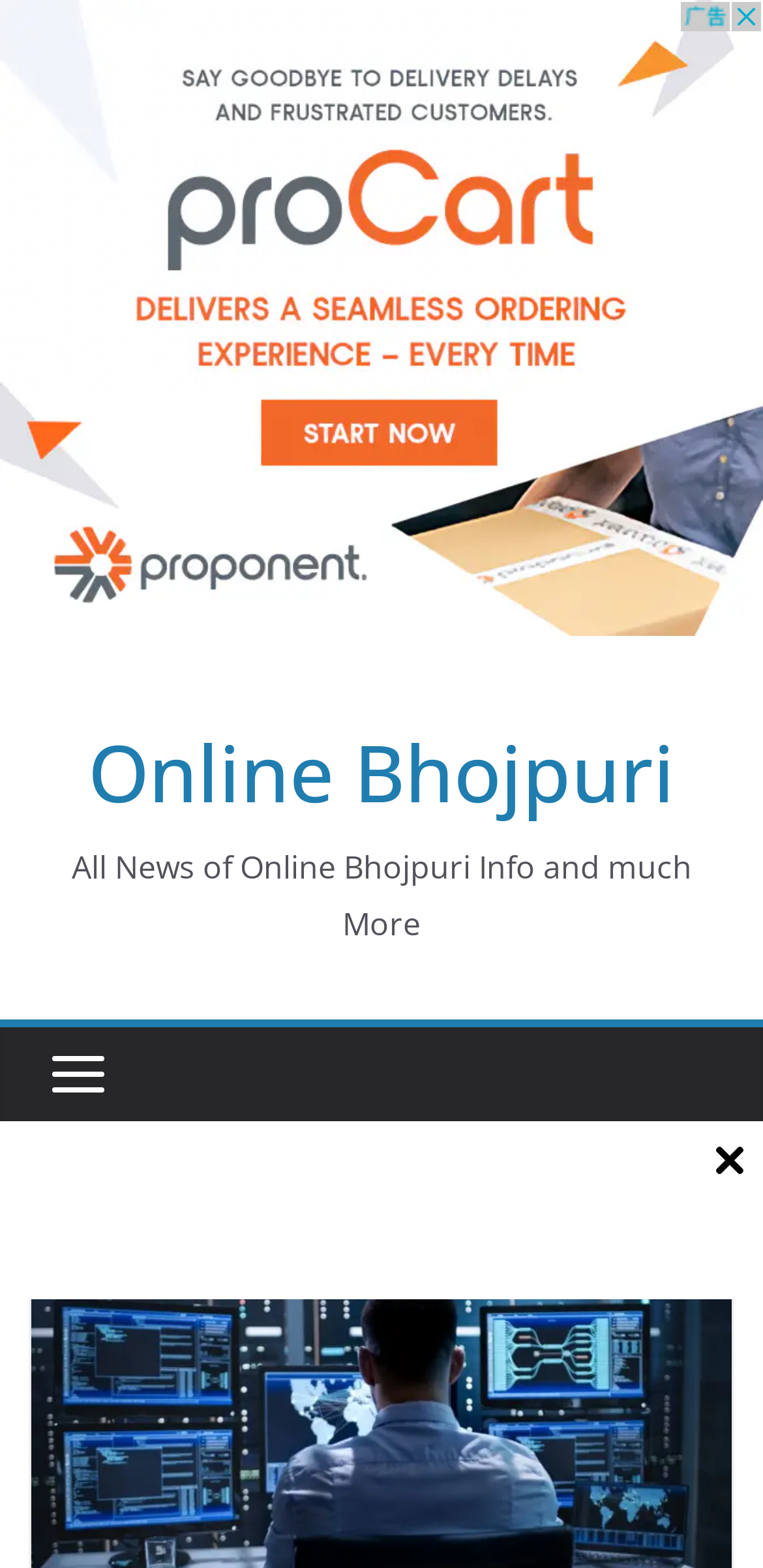Please give a succinct answer using a single word or phrase:
Is the website focused on a specific topic?

Yes